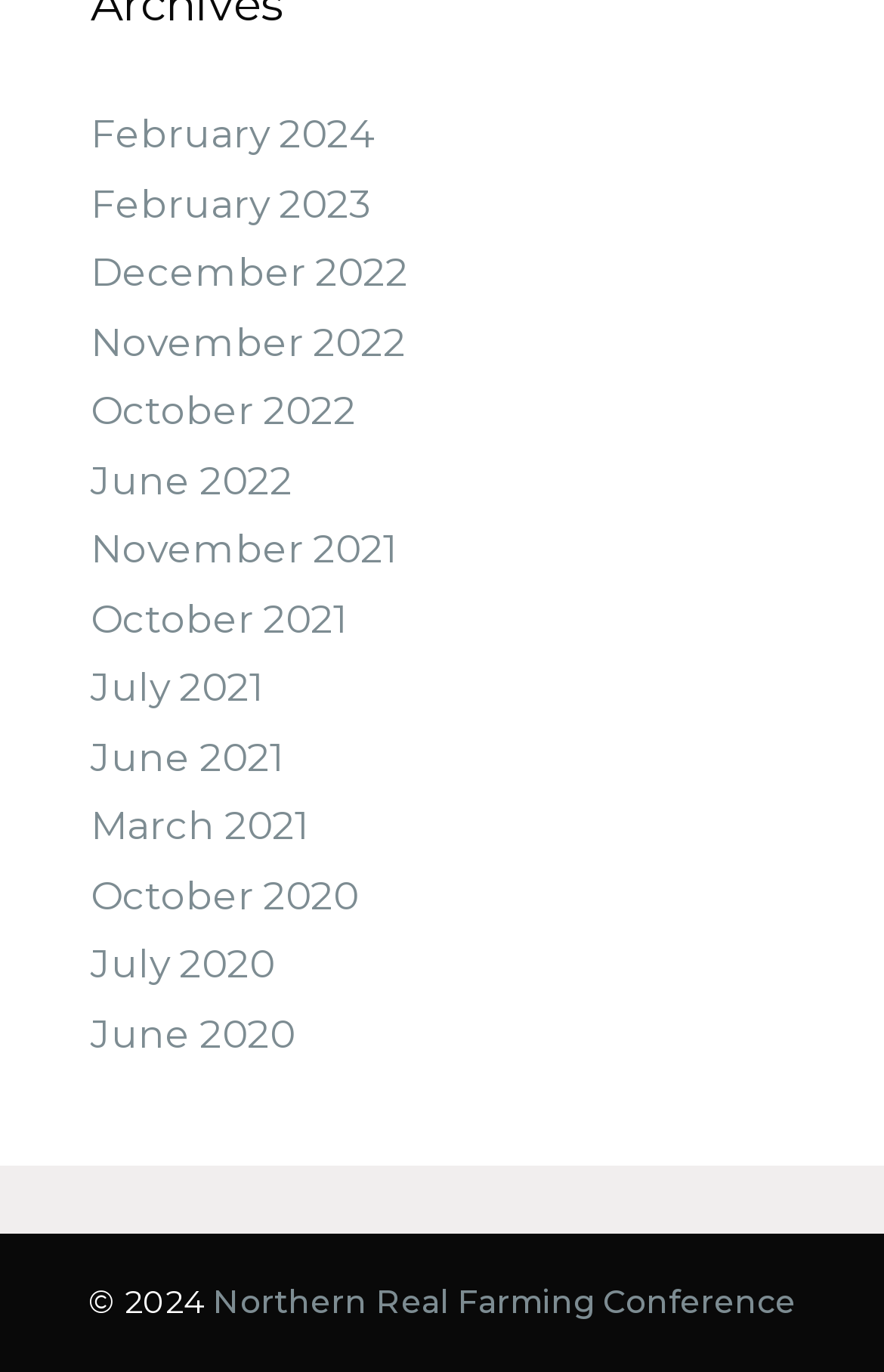Please identify the bounding box coordinates of the element's region that needs to be clicked to fulfill the following instruction: "view October 2020". The bounding box coordinates should consist of four float numbers between 0 and 1, i.e., [left, top, right, bottom].

[0.103, 0.636, 0.405, 0.669]